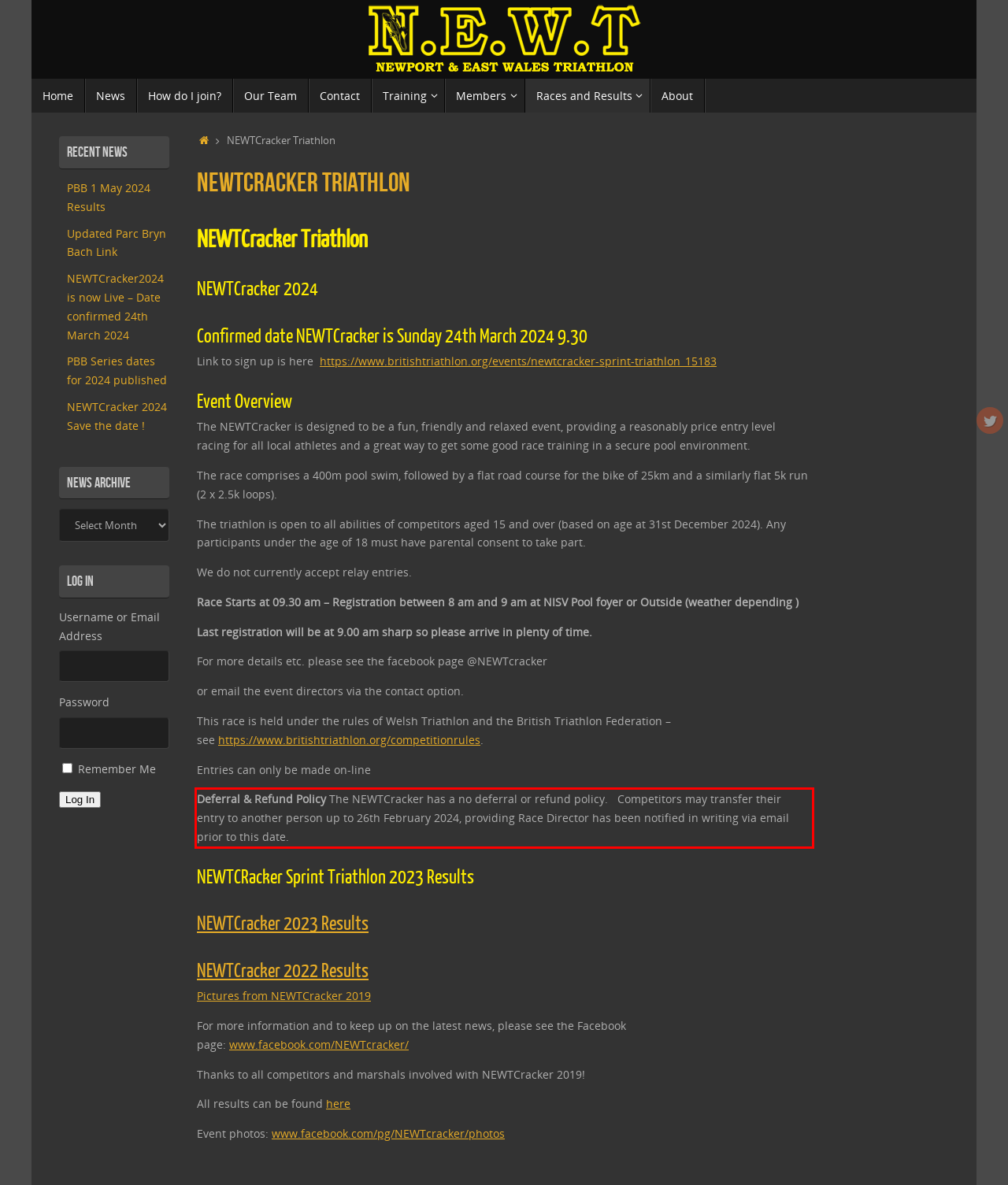Analyze the red bounding box in the provided webpage screenshot and generate the text content contained within.

Deferral & Refund Policy The NEWTCracker has a no deferral or refund policy. Competitors may transfer their entry to another person up to 26th February 2024, providing Race Director has been notified in writing via email prior to this date.